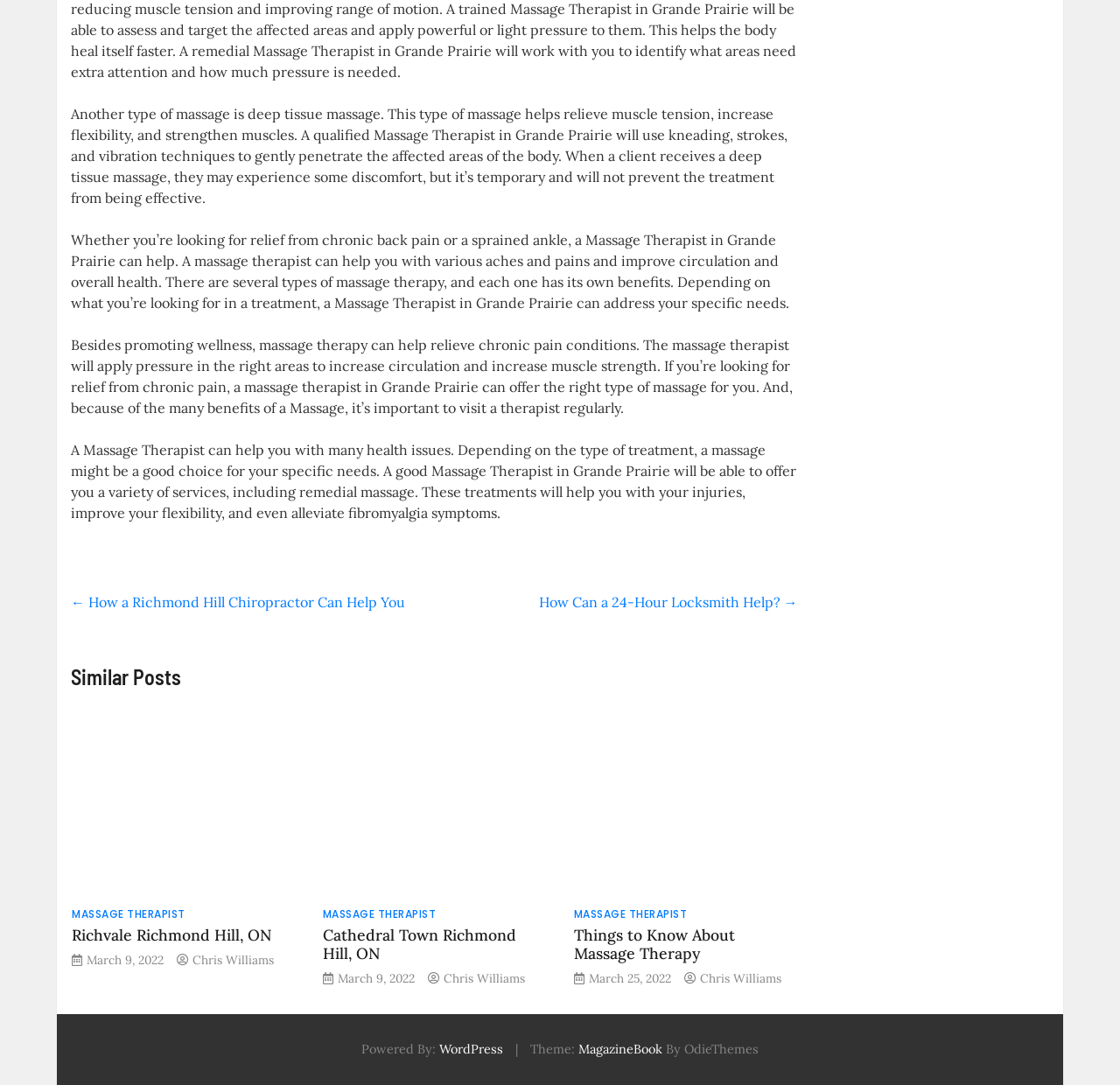What is the purpose of a massage therapist?
Offer a detailed and exhaustive answer to the question.

The text states that 'massage therapy can help relieve chronic pain conditions. The massage therapist will apply pressure in the right areas to increase circulation and increase muscle strength.' This implies that one of the main purposes of a massage therapist is to relieve chronic pain.